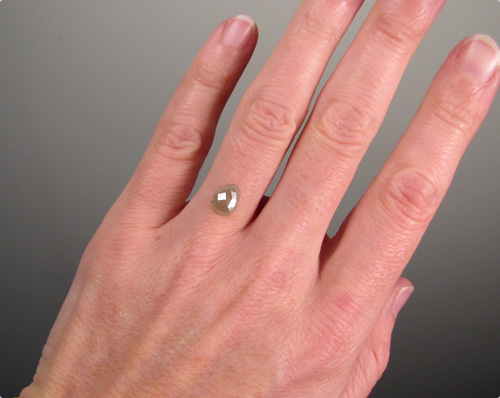What is the purpose of the ring's design?
Look at the image and answer the question using a single word or phrase.

to emphasize the gemstone